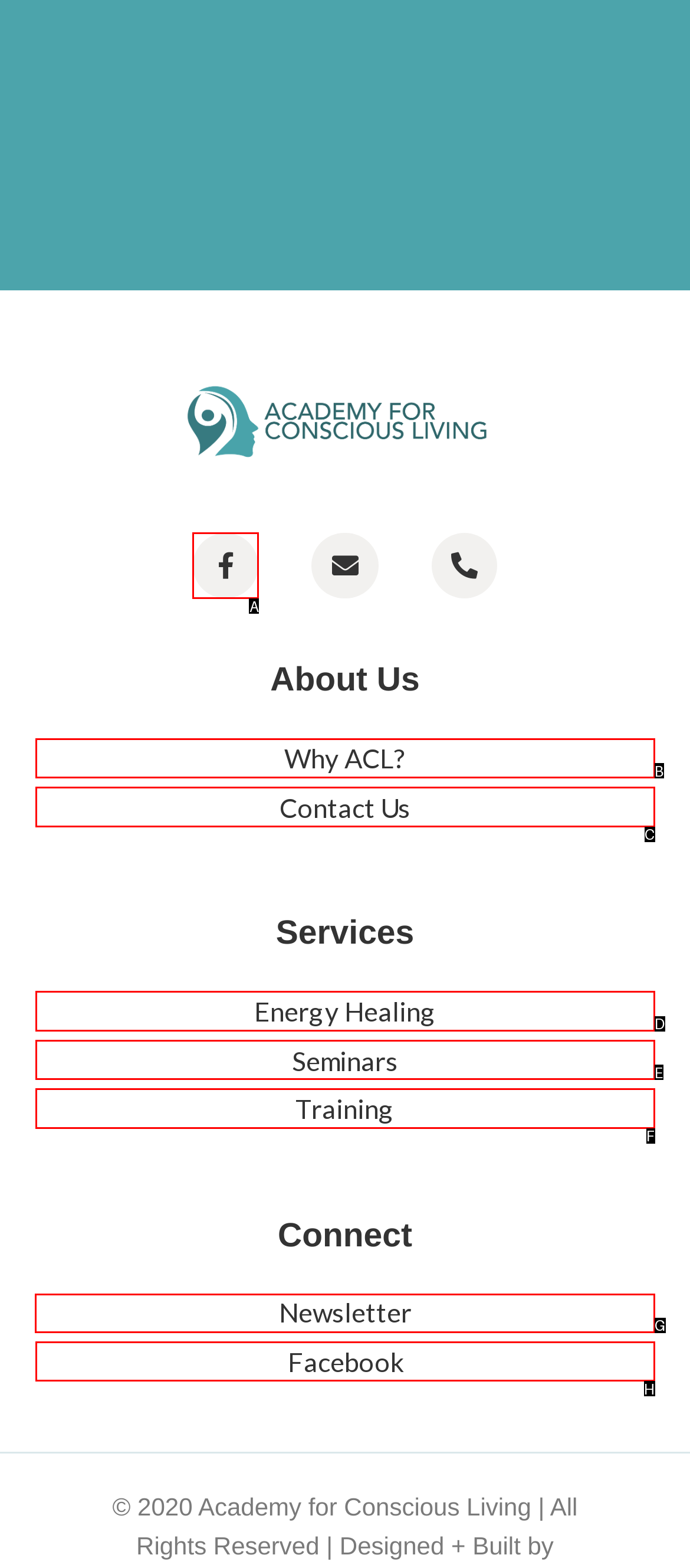From the given options, tell me which letter should be clicked to complete this task: Subscribe to the Newsletter
Answer with the letter only.

G